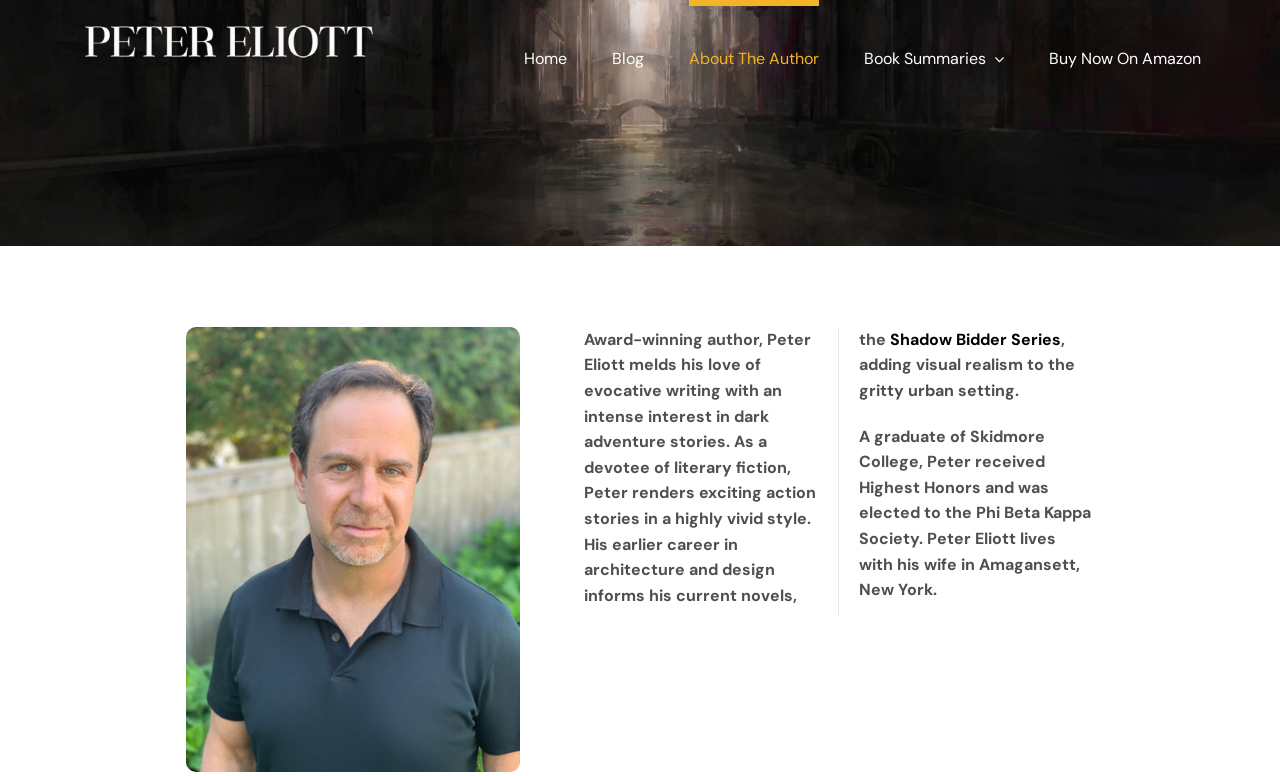Locate the bounding box coordinates of the clickable part needed for the task: "Learn more about the Shadow Bidder Series".

[0.696, 0.424, 0.829, 0.451]